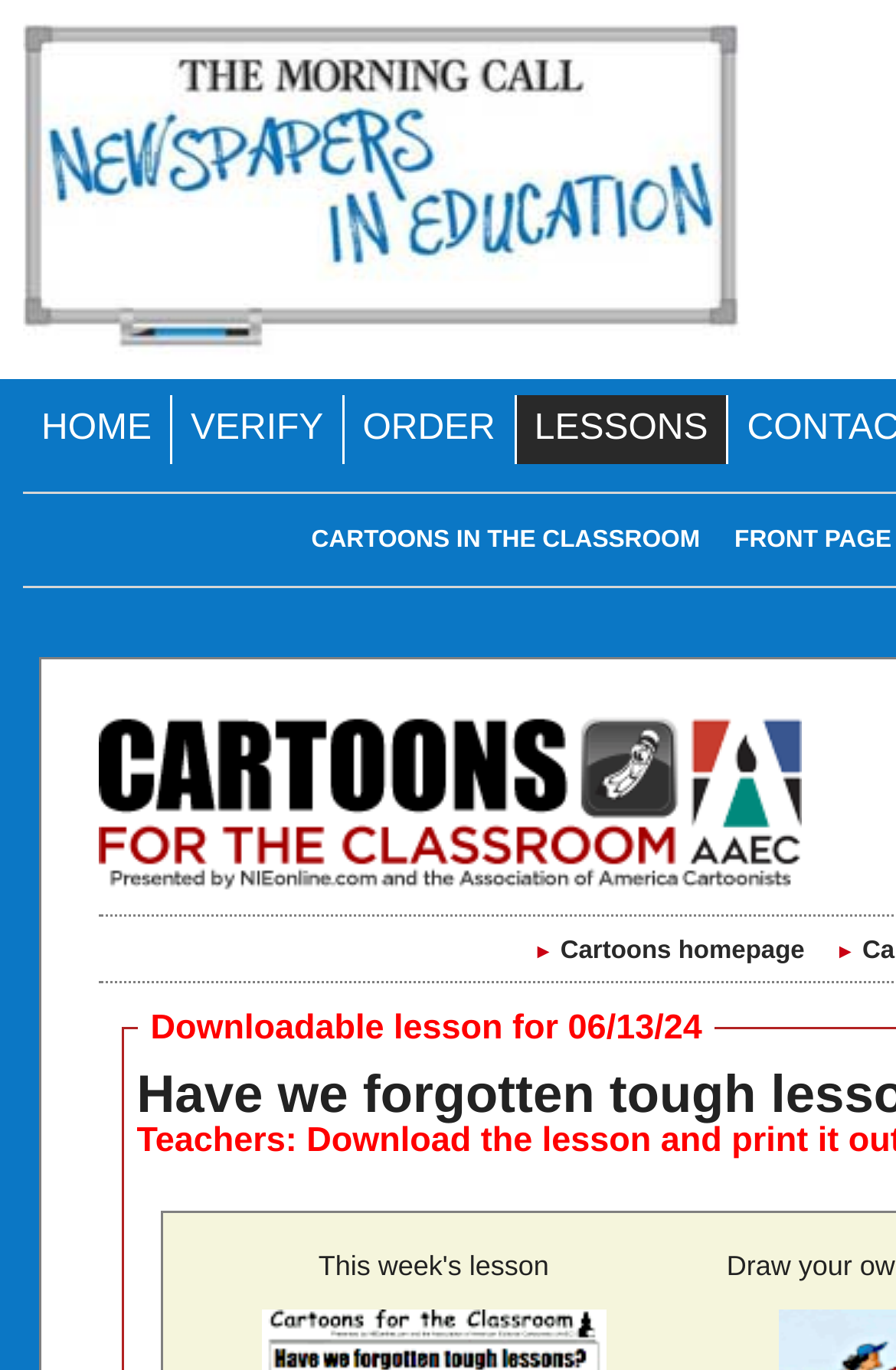Please provide the bounding box coordinates for the element that needs to be clicked to perform the following instruction: "view cartoons in the classroom". The coordinates should be given as four float numbers between 0 and 1, i.e., [left, top, right, bottom].

[0.348, 0.384, 0.781, 0.404]